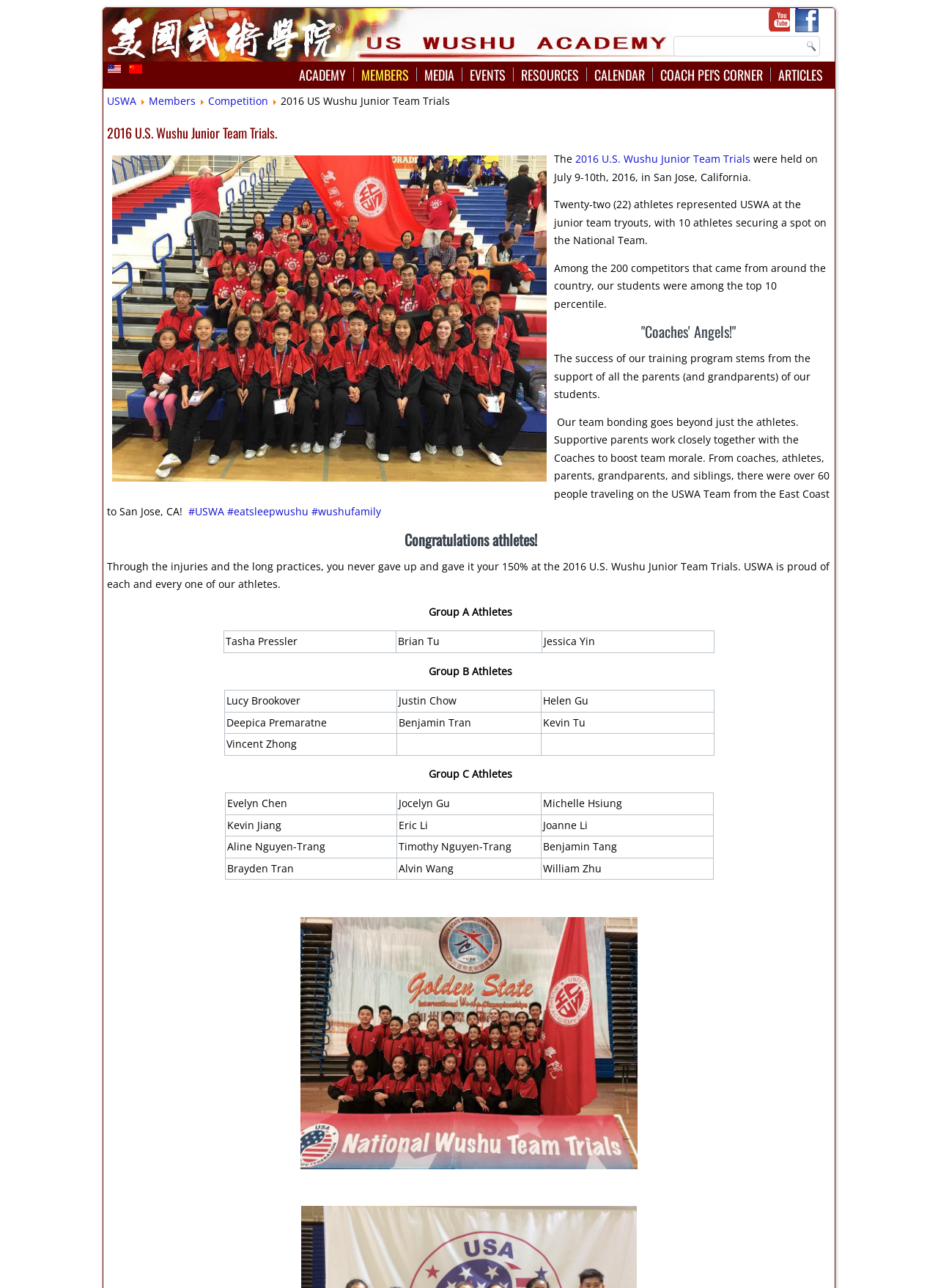What is the name of the coach mentioned on this webpage?
Provide a comprehensive and detailed answer to the question.

The webpage has a link 'COACH PEI'S CORNER' which suggests that Coach Pei is one of the coaches mentioned on the webpage.